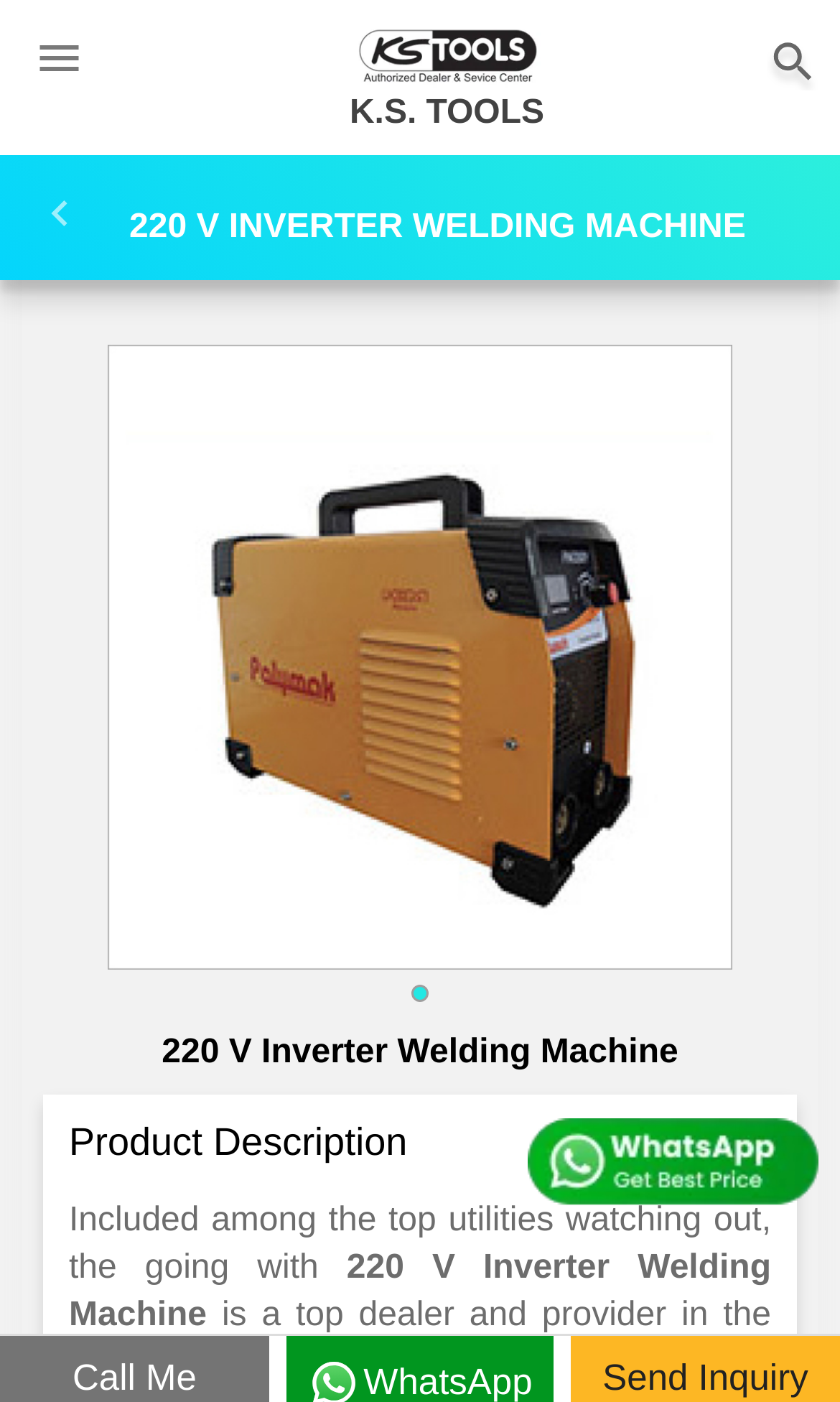Given the description "K.S. TOOLS", provide the bounding box coordinates of the corresponding UI element.

[0.154, 0.026, 0.91, 0.065]